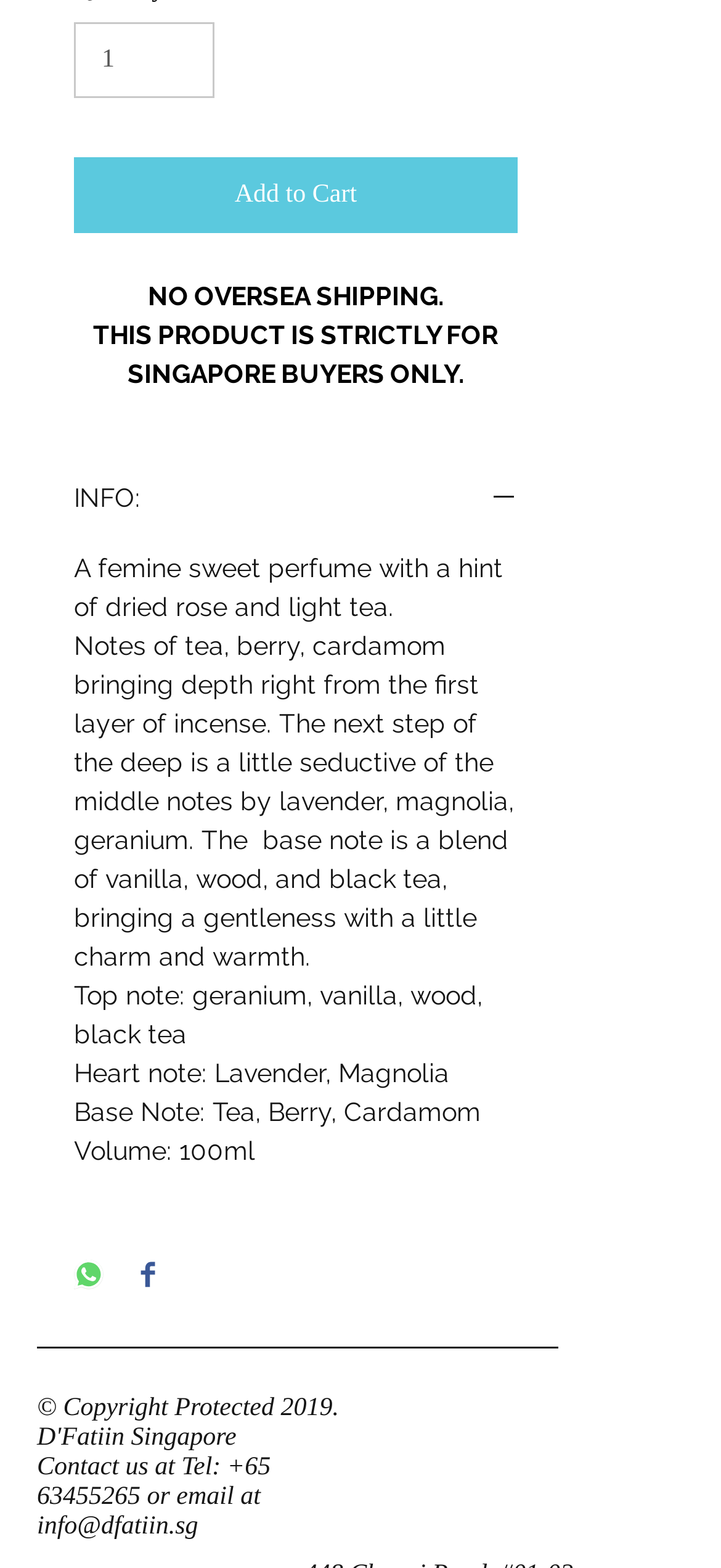Locate the bounding box coordinates of the element that should be clicked to execute the following instruction: "Add to cart".

[0.103, 0.1, 0.718, 0.149]